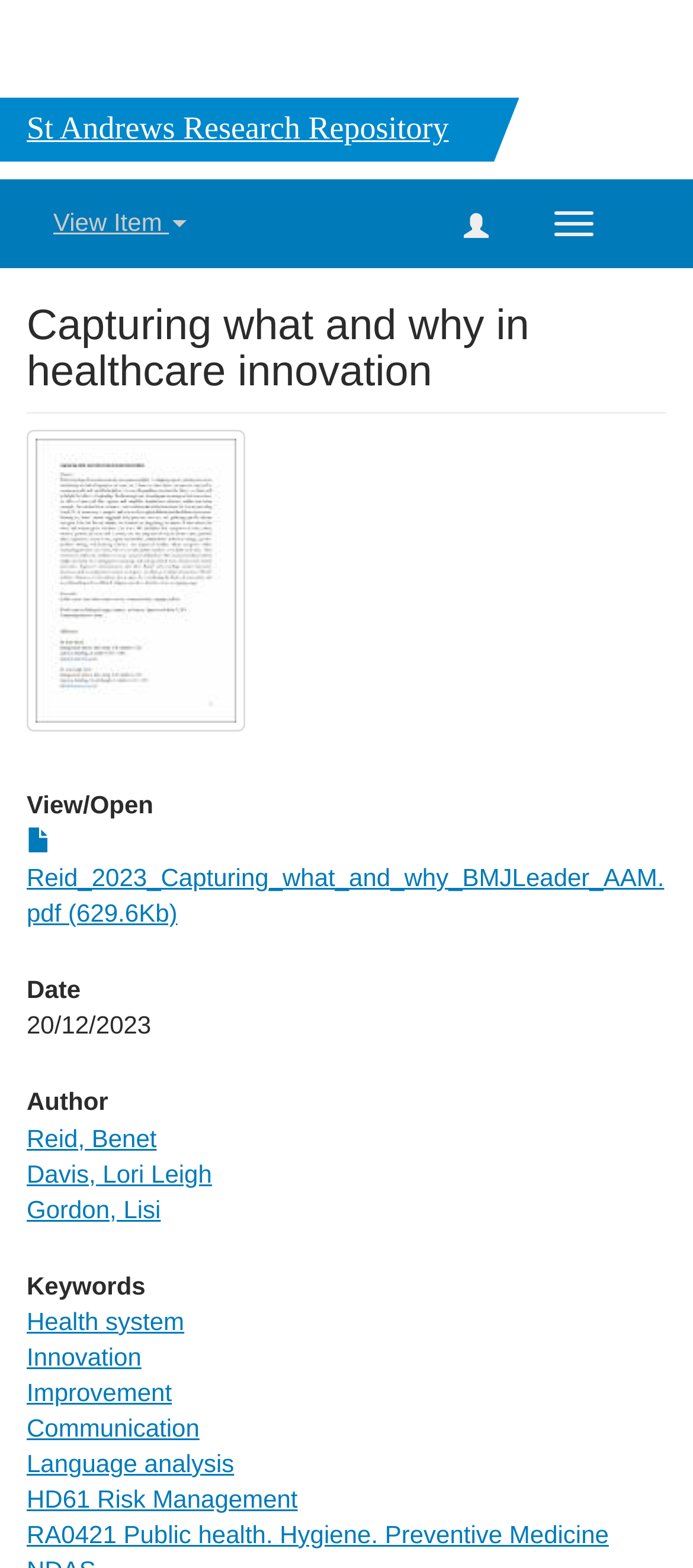Could you locate the bounding box coordinates for the section that should be clicked to accomplish this task: "View the author information".

[0.038, 0.716, 0.226, 0.735]